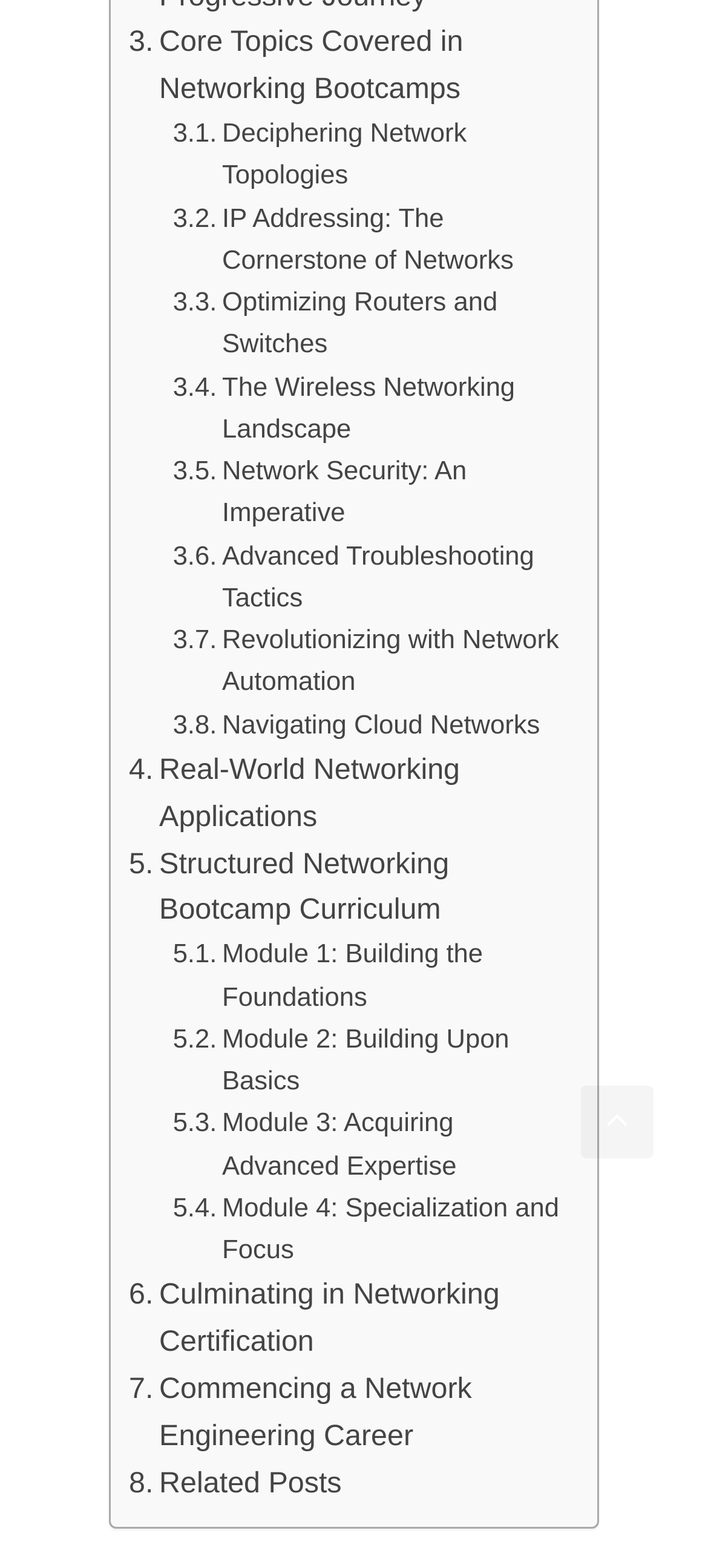Is there a link to navigate to the top of the page?
Carefully examine the image and provide a detailed answer to the question.

I found a link element with the text 'Scroll back to top' at the bottom of the page, which suggests that it allows users to navigate to the top of the page.